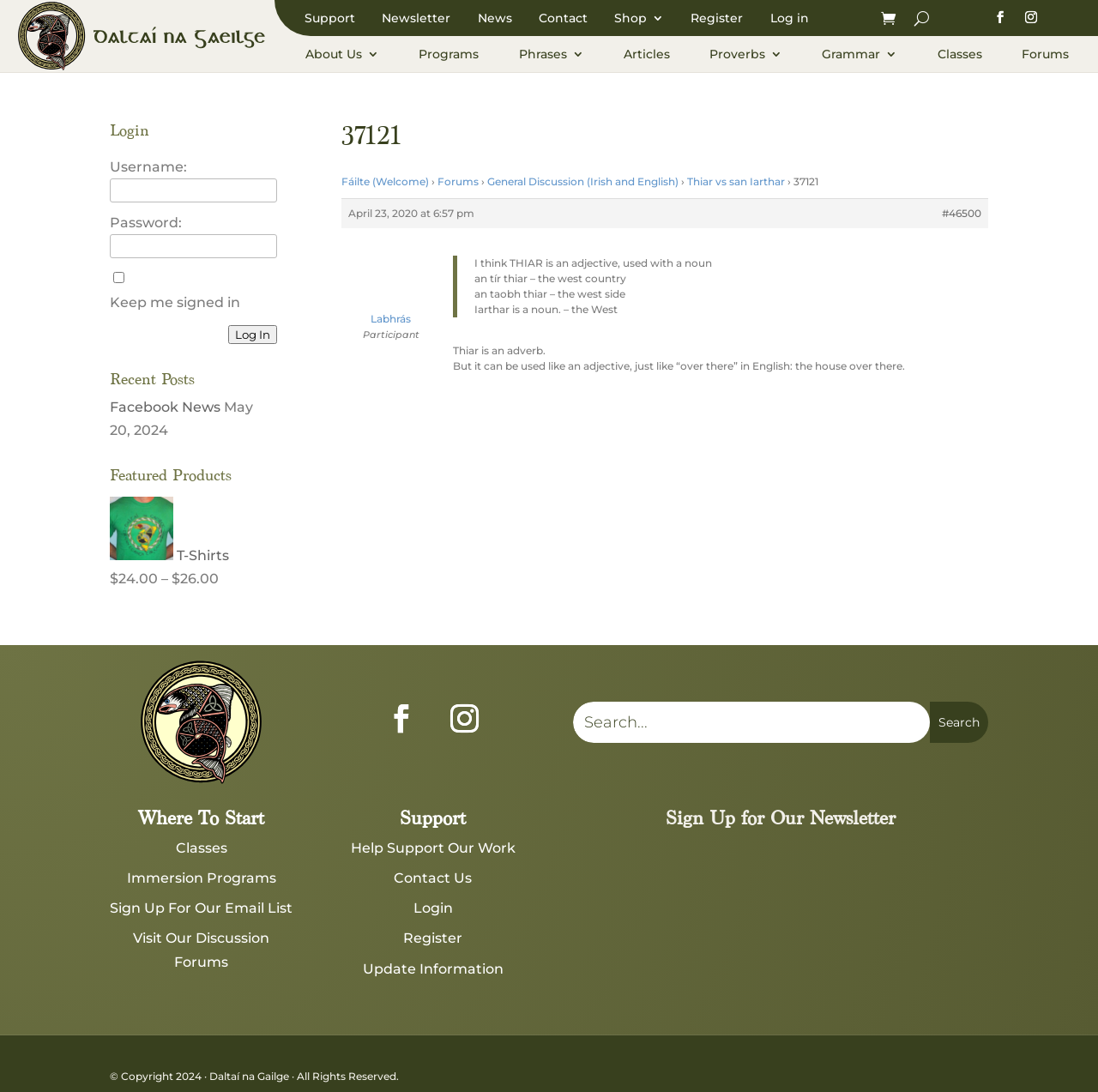What is the purpose of the 'Keep me signed in' checkbox?
Based on the image content, provide your answer in one word or a short phrase.

To keep the user signed in